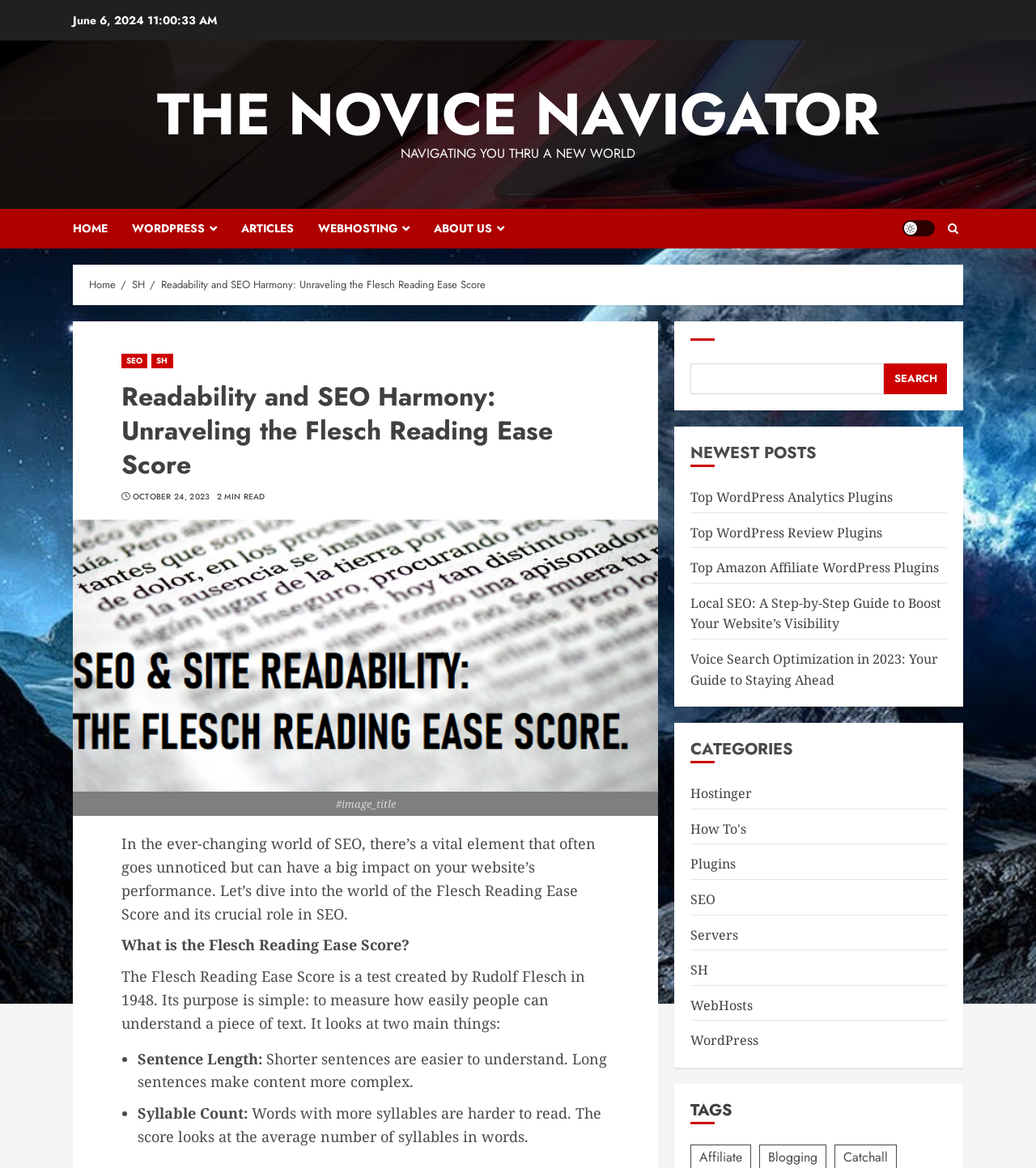Utilize the details in the image to give a detailed response to the question: What is the category of the article 'Top WordPress Analytics Plugins'?

The answer can be found by looking at the categories section in the webpage, which lists 'Plugins' as one of the categories, and then finding the article 'Top WordPress Analytics Plugins' under that category.